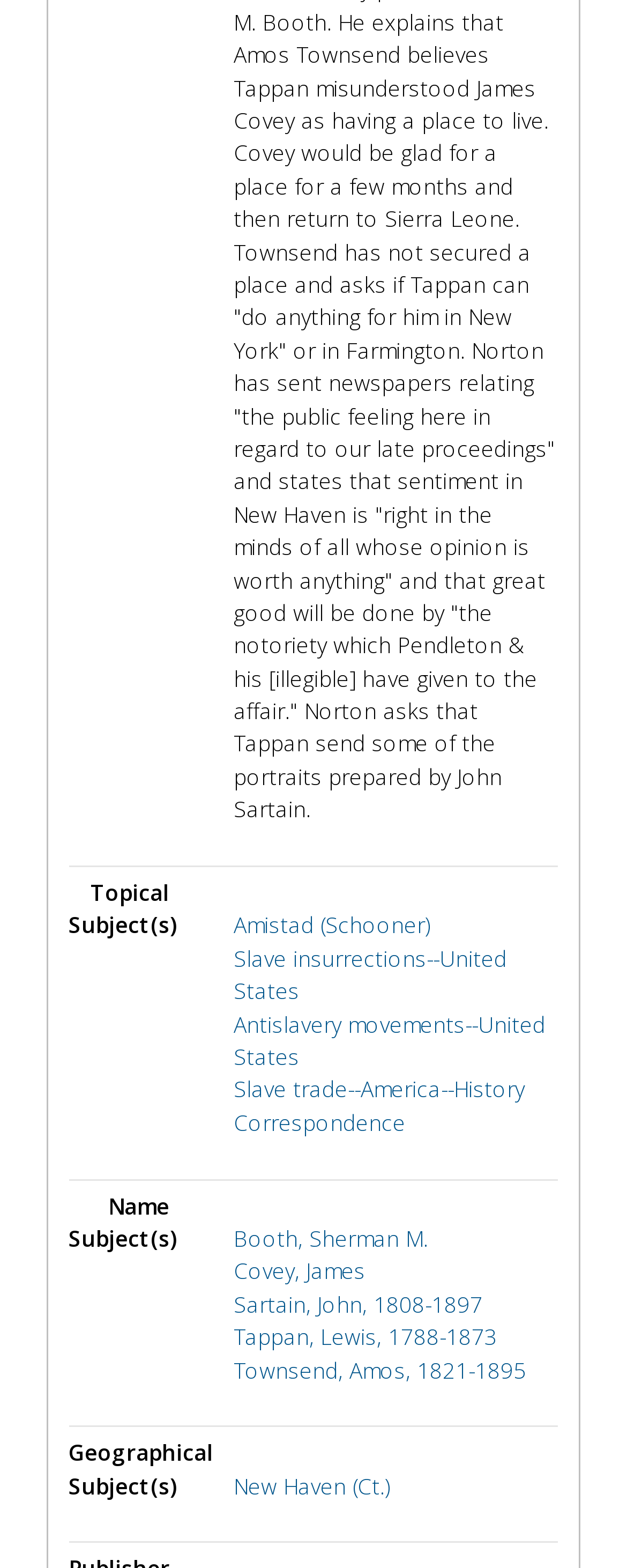Please locate the bounding box coordinates for the element that should be clicked to achieve the following instruction: "Learn about Antislavery movements in United States". Ensure the coordinates are given as four float numbers between 0 and 1, i.e., [left, top, right, bottom].

[0.373, 0.643, 0.87, 0.683]